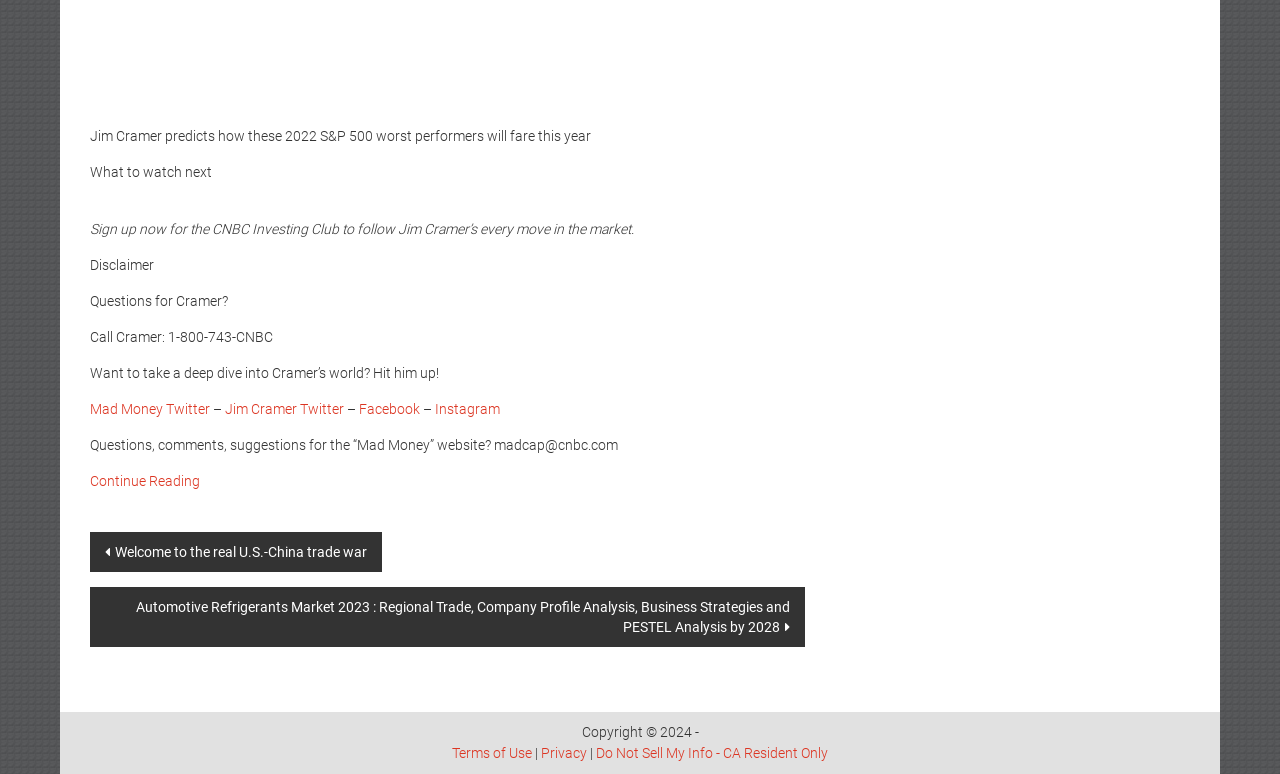Show the bounding box coordinates of the element that should be clicked to complete the task: "Sign up now".

[0.07, 0.285, 0.13, 0.306]